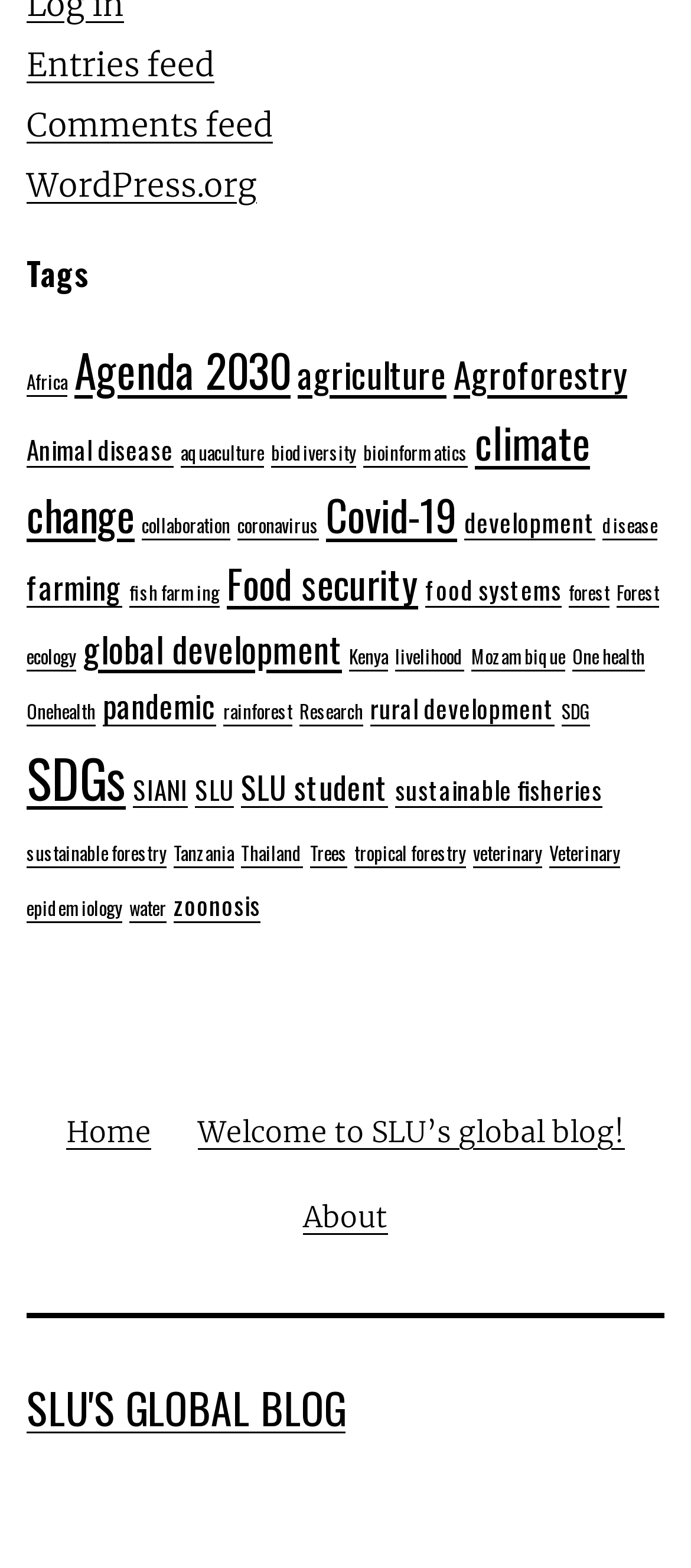How many tags are available?
Please provide a comprehensive answer based on the contents of the image.

I counted the number of links under the 'Tags' navigation menu, which are 39 in total.